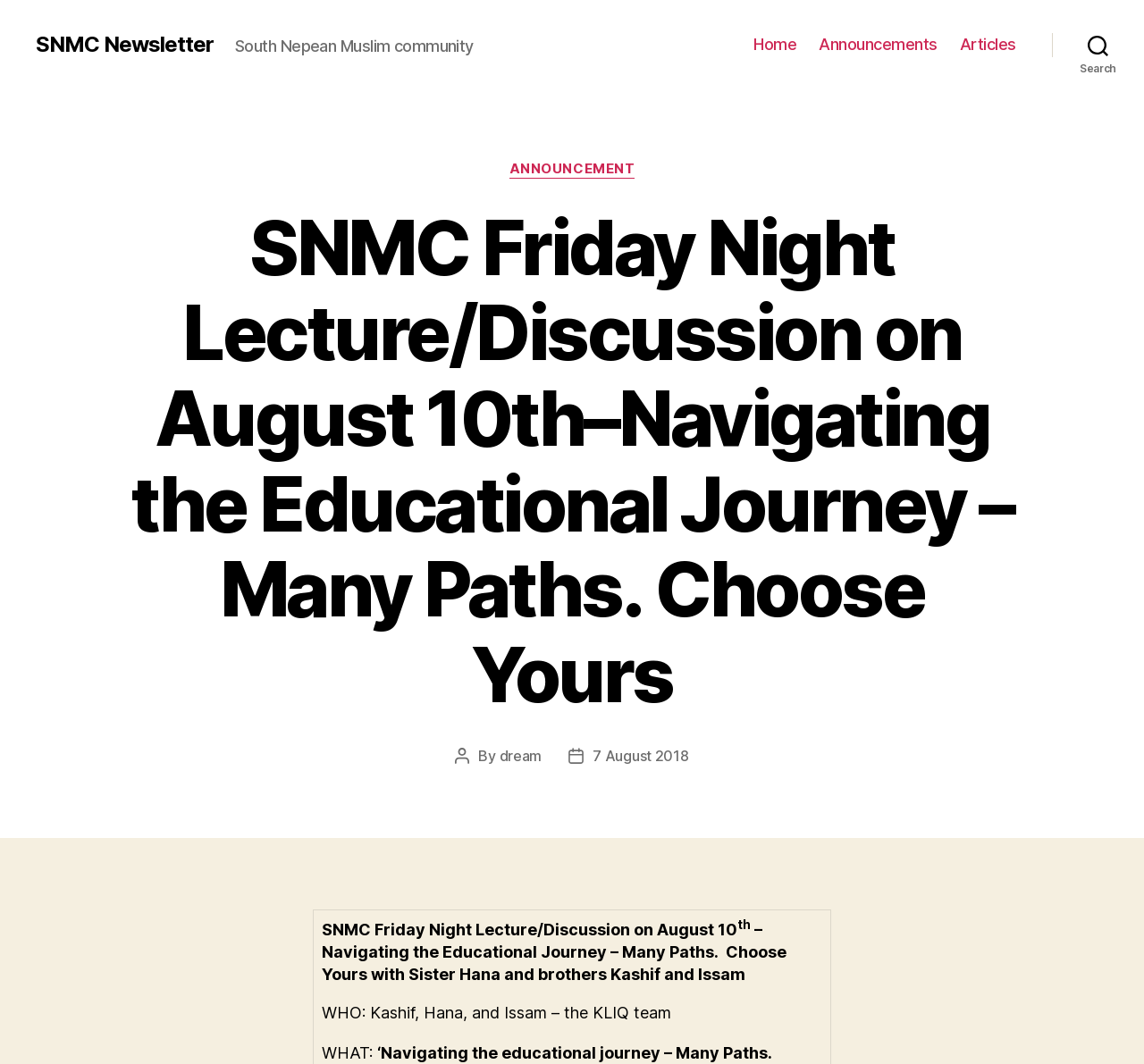What is the topic of the lecture?
Refer to the image and give a detailed answer to the question.

I found the answer by looking at the heading element with the content 'SNMC Friday Night Lecture/Discussion on August 10th–Navigating the Educational Journey – Many Paths. Choose Yours', which is the main topic of the webpage.